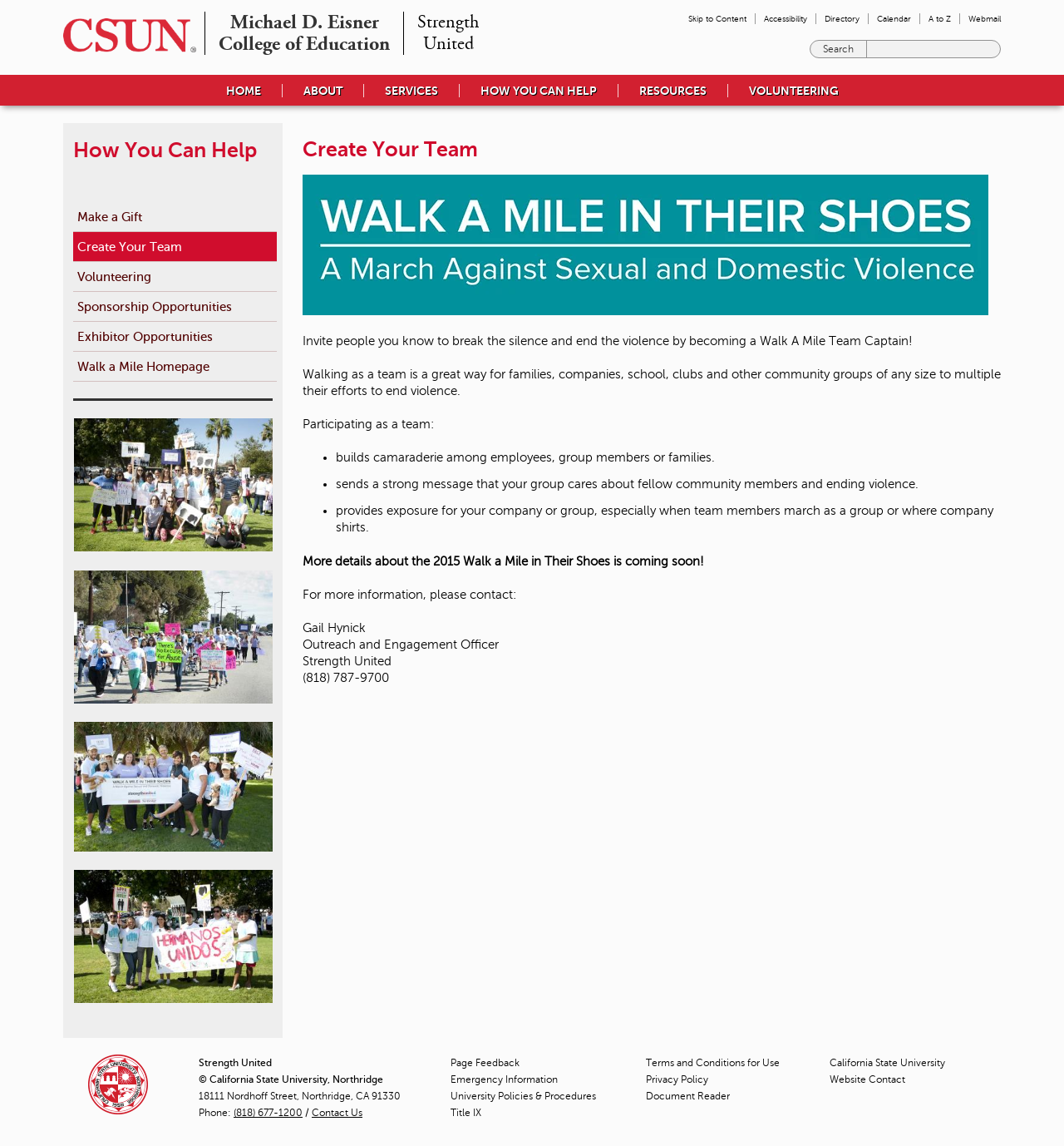Determine the coordinates of the bounding box for the clickable area needed to execute this instruction: "Submit a new entry".

None